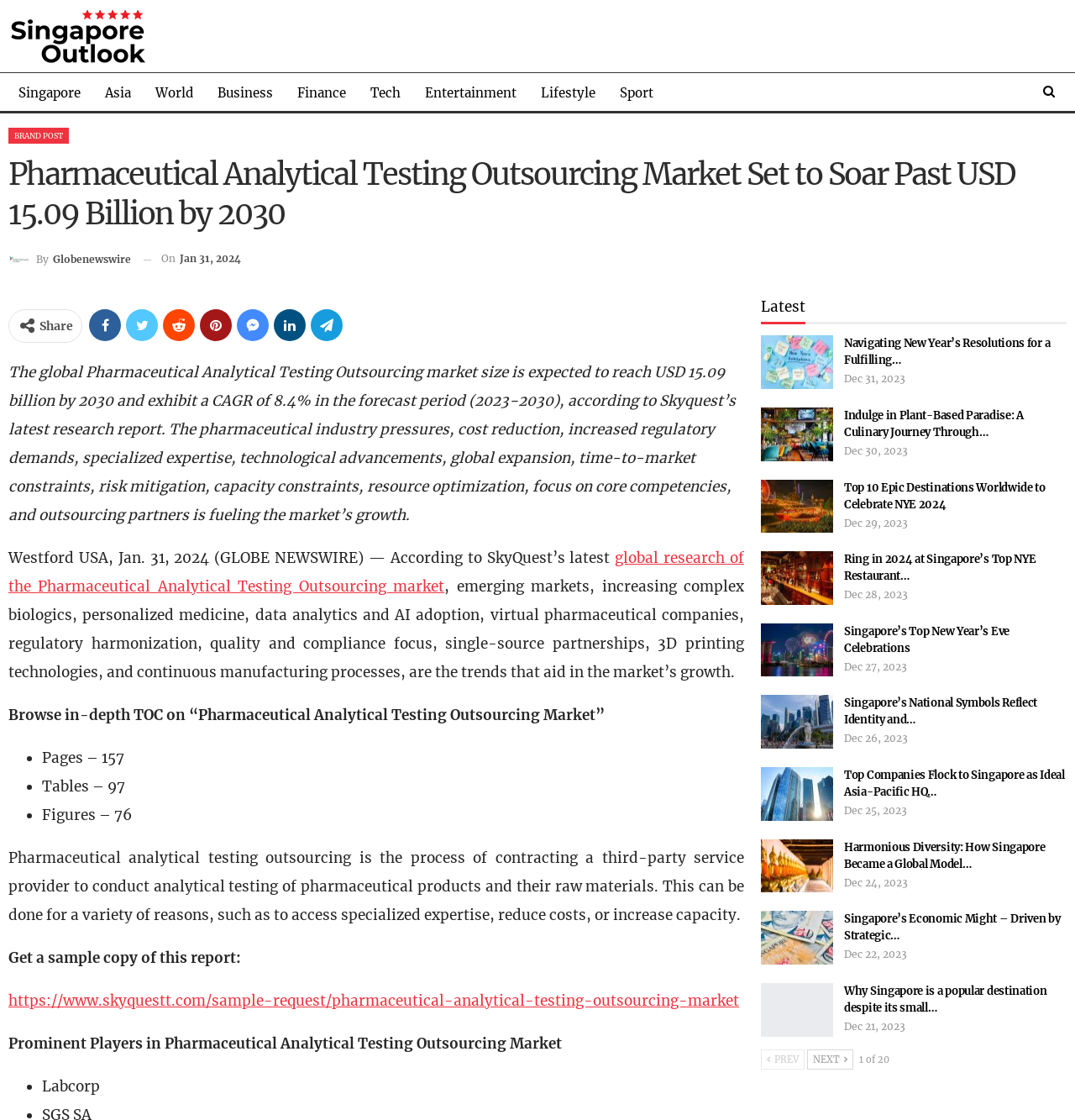What is the name of the company that published the research report?
From the screenshot, provide a brief answer in one word or phrase.

Skyquest